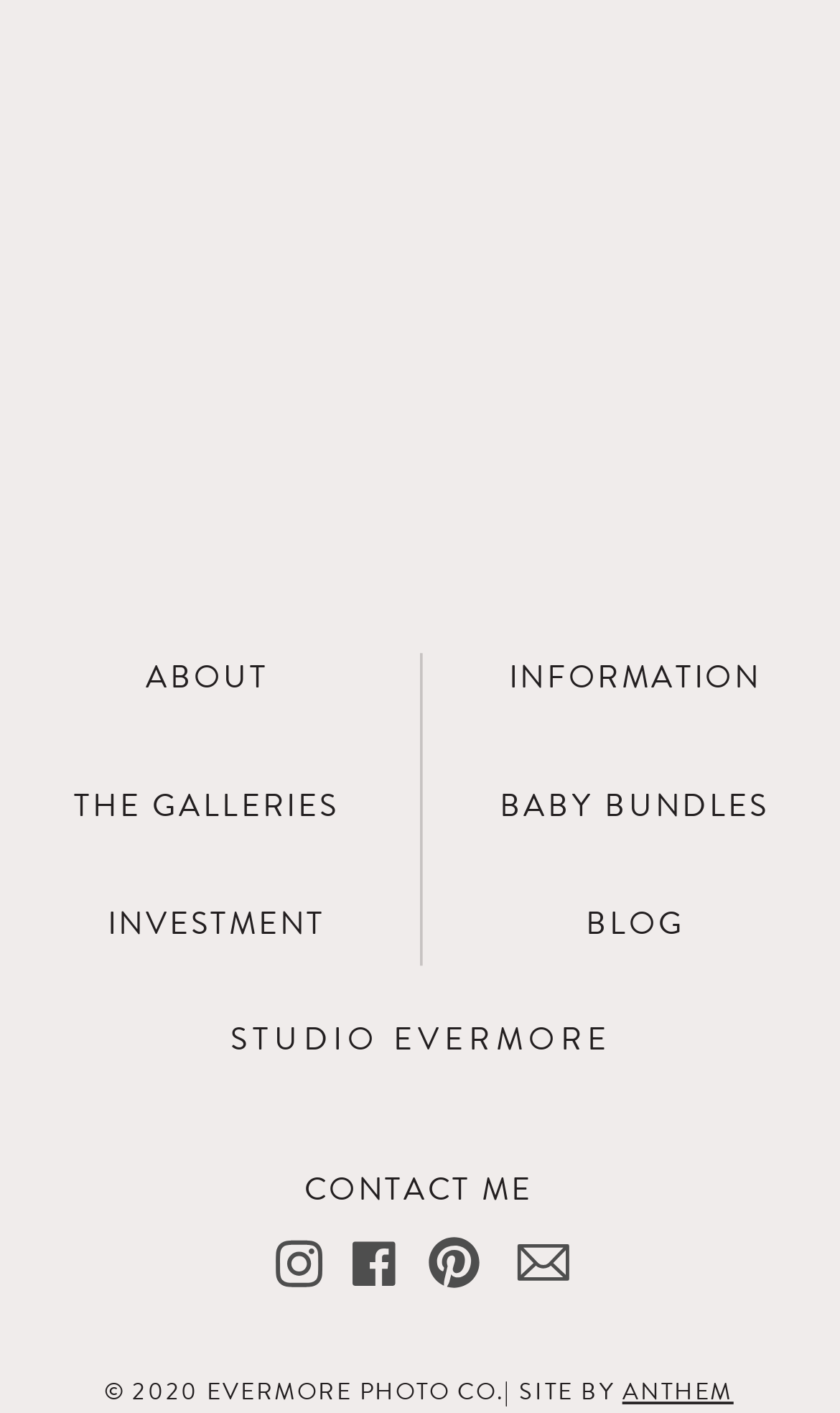Determine the bounding box coordinates for the element that should be clicked to follow this instruction: "Click the logo". The coordinates should be given as four float numbers between 0 and 1, in the format [left, top, right, bottom].

None